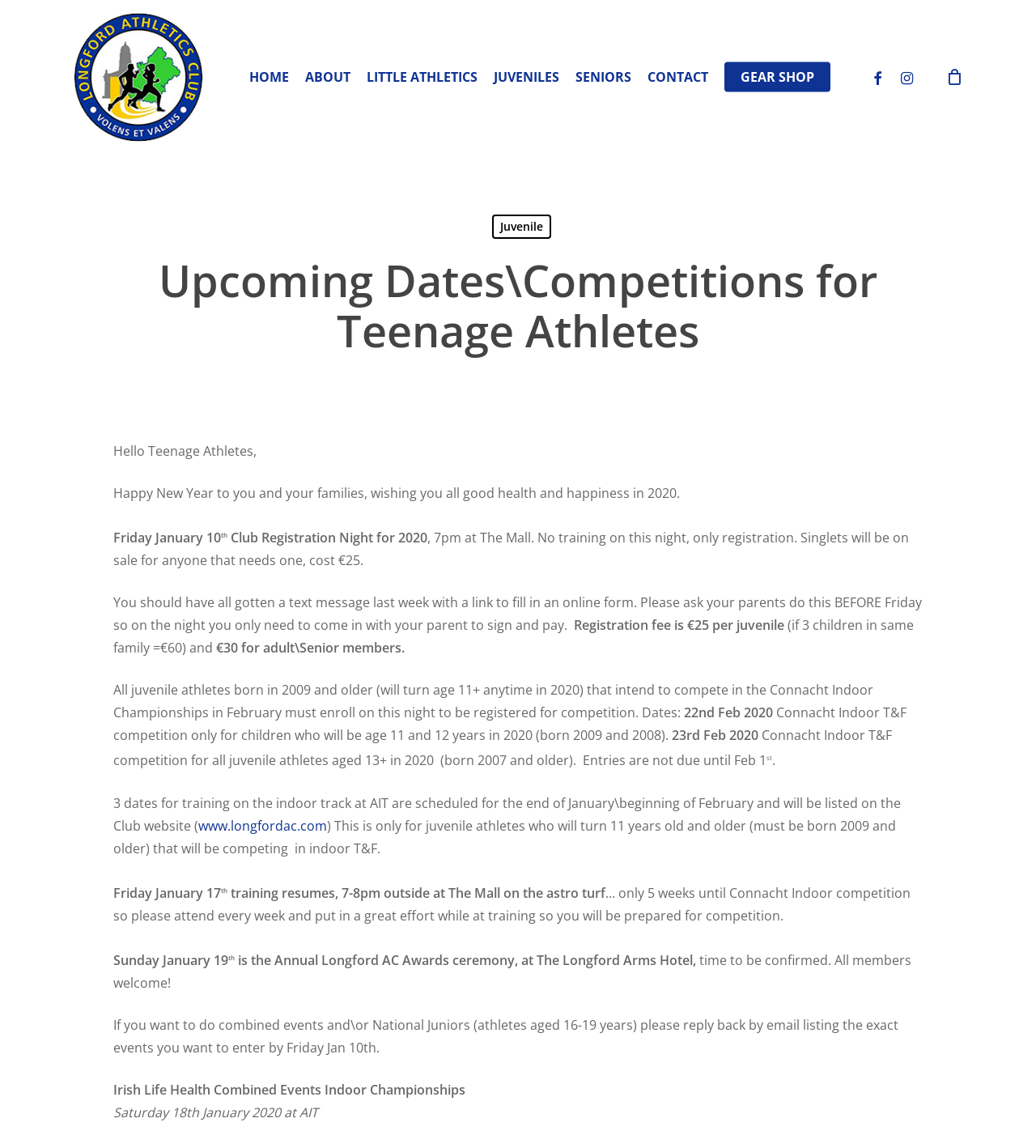Look at the image and answer the question in detail:
What is the cost of registration fee for juvenile athletes?

The cost of registration fee for juvenile athletes can be found in the text 'Registration fee is €25 per juvenile' which mentions the cost of registration fee for juvenile athletes.